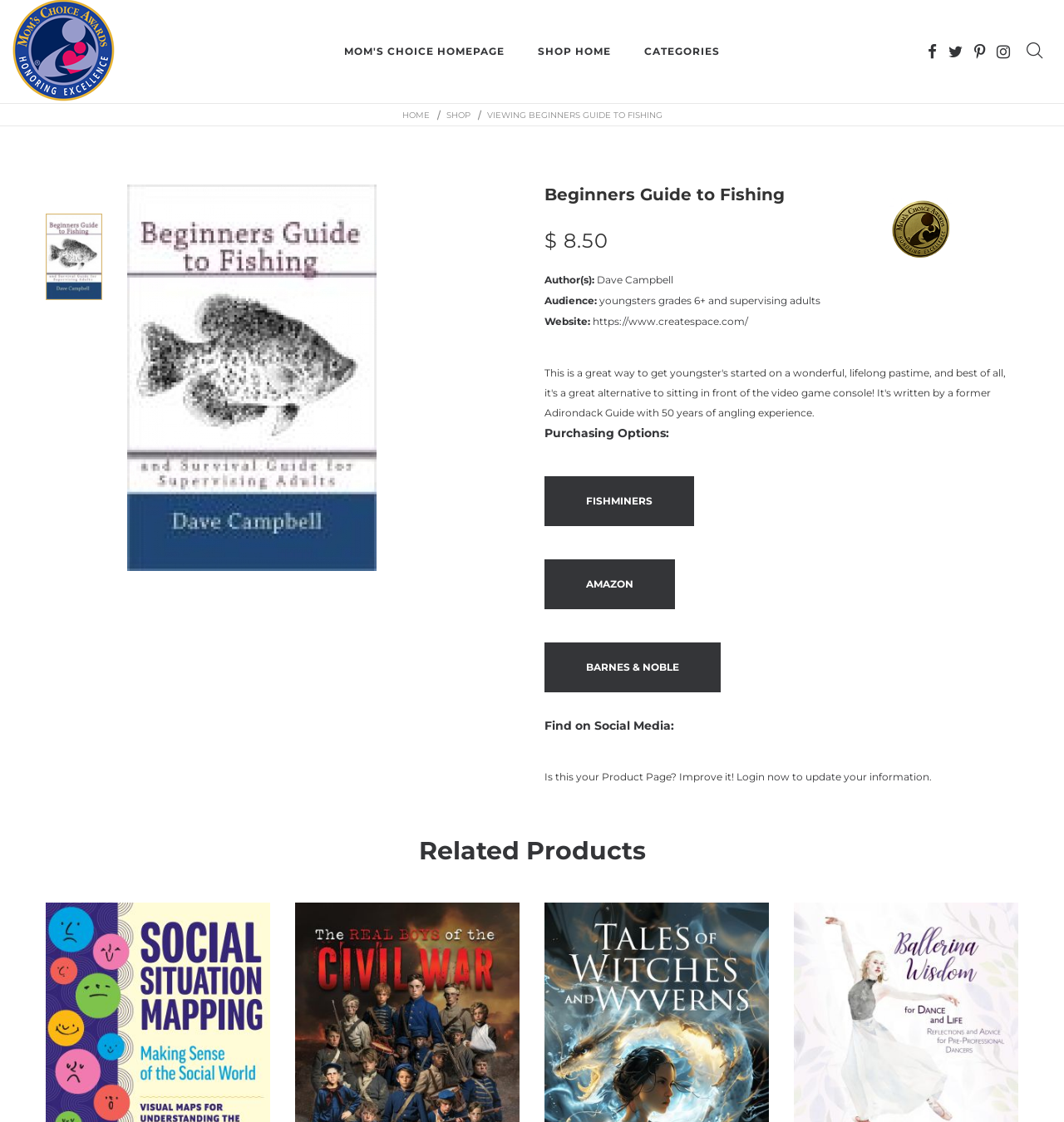Please identify the bounding box coordinates of the element that needs to be clicked to perform the following instruction: "view product details".

[0.512, 0.164, 0.957, 0.182]